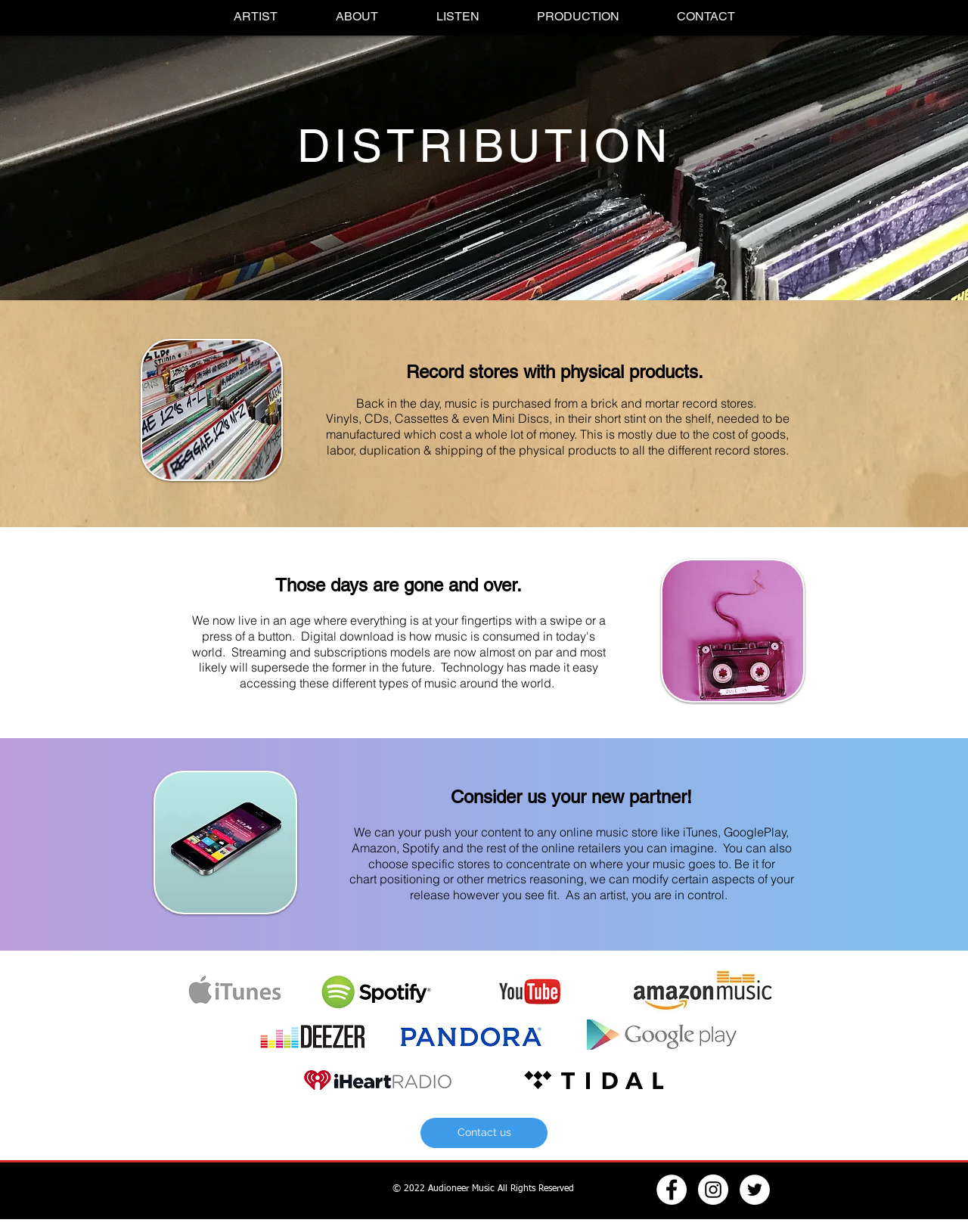Locate the bounding box coordinates of the element that should be clicked to fulfill the instruction: "Click on the ARTIST link".

[0.211, 0.004, 0.316, 0.023]